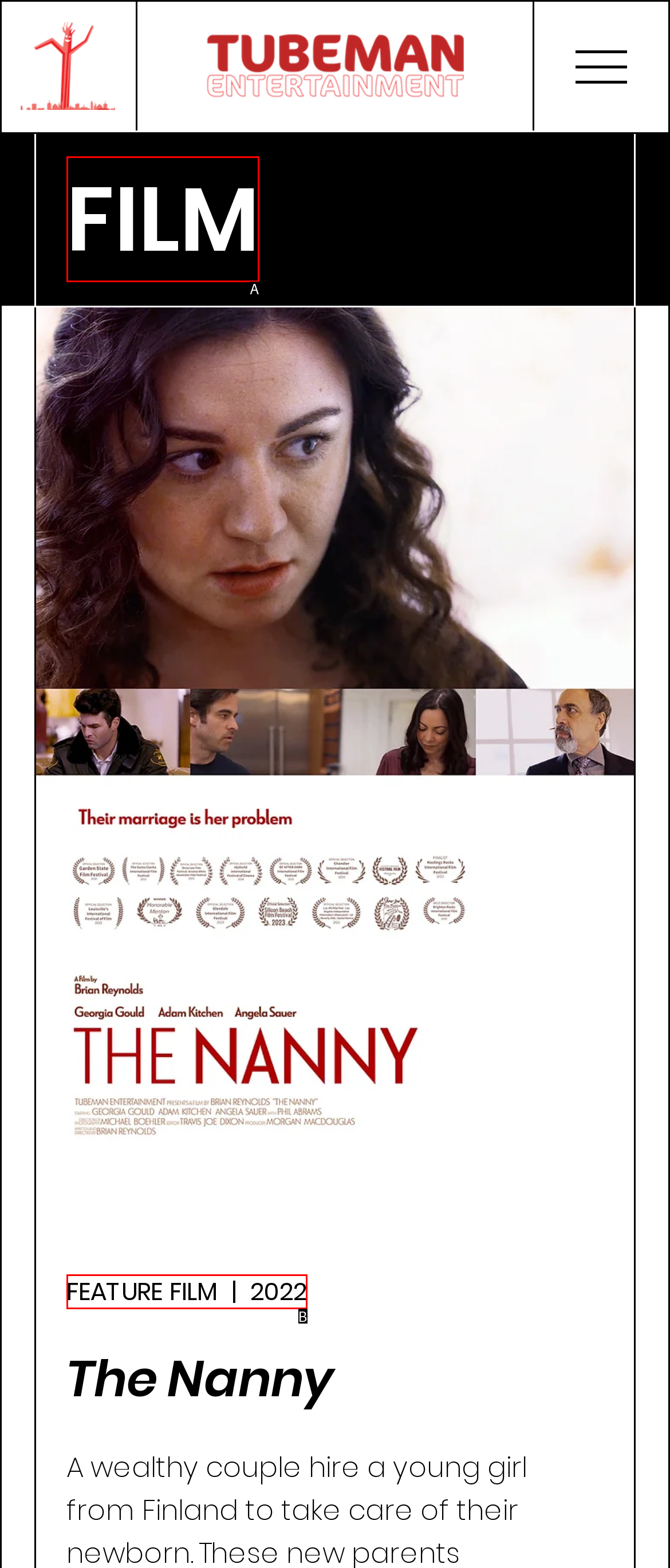Determine the HTML element that best matches this description: FILM from the given choices. Respond with the corresponding letter.

A